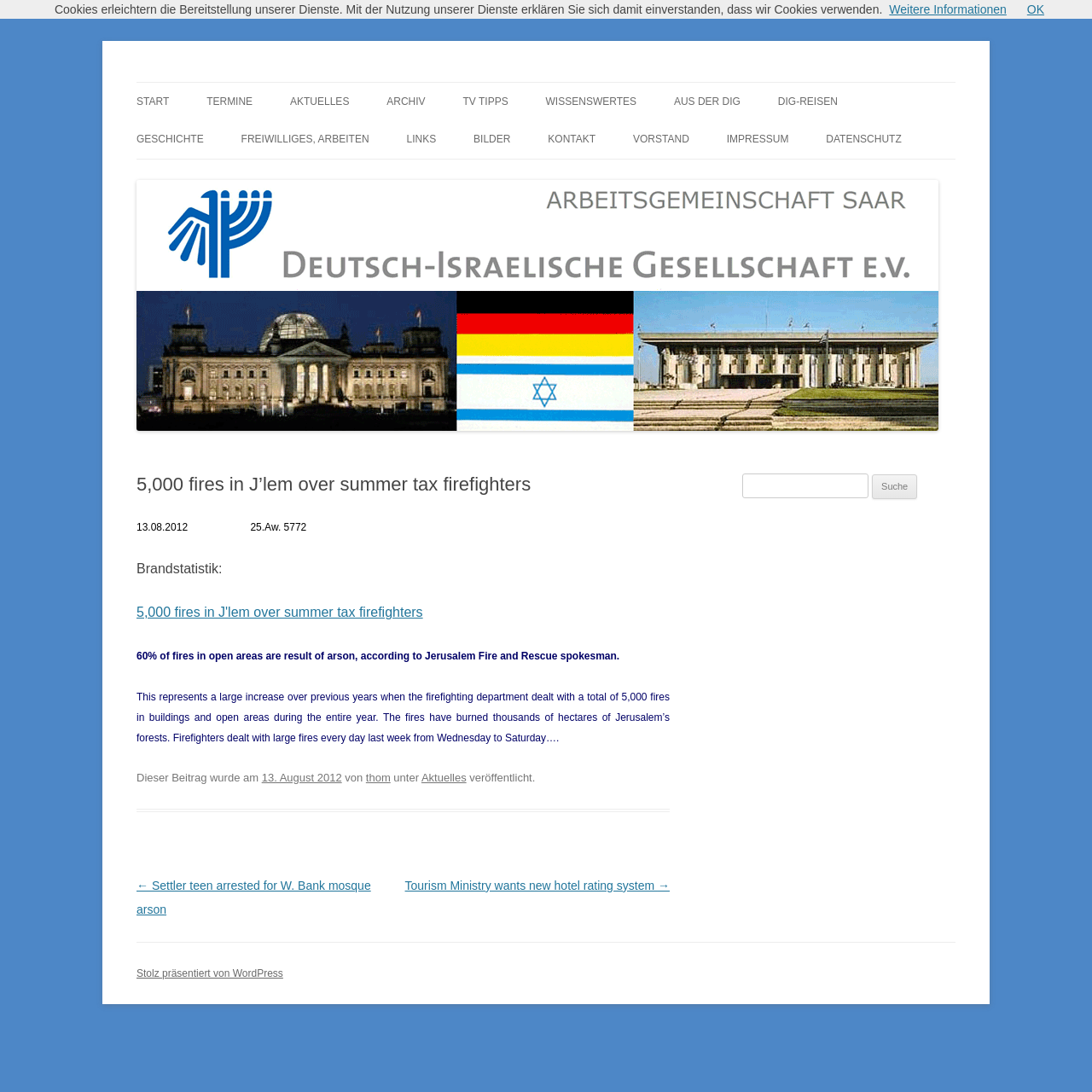What is the date of the article?
Look at the image and respond with a single word or a short phrase.

13.08.2012